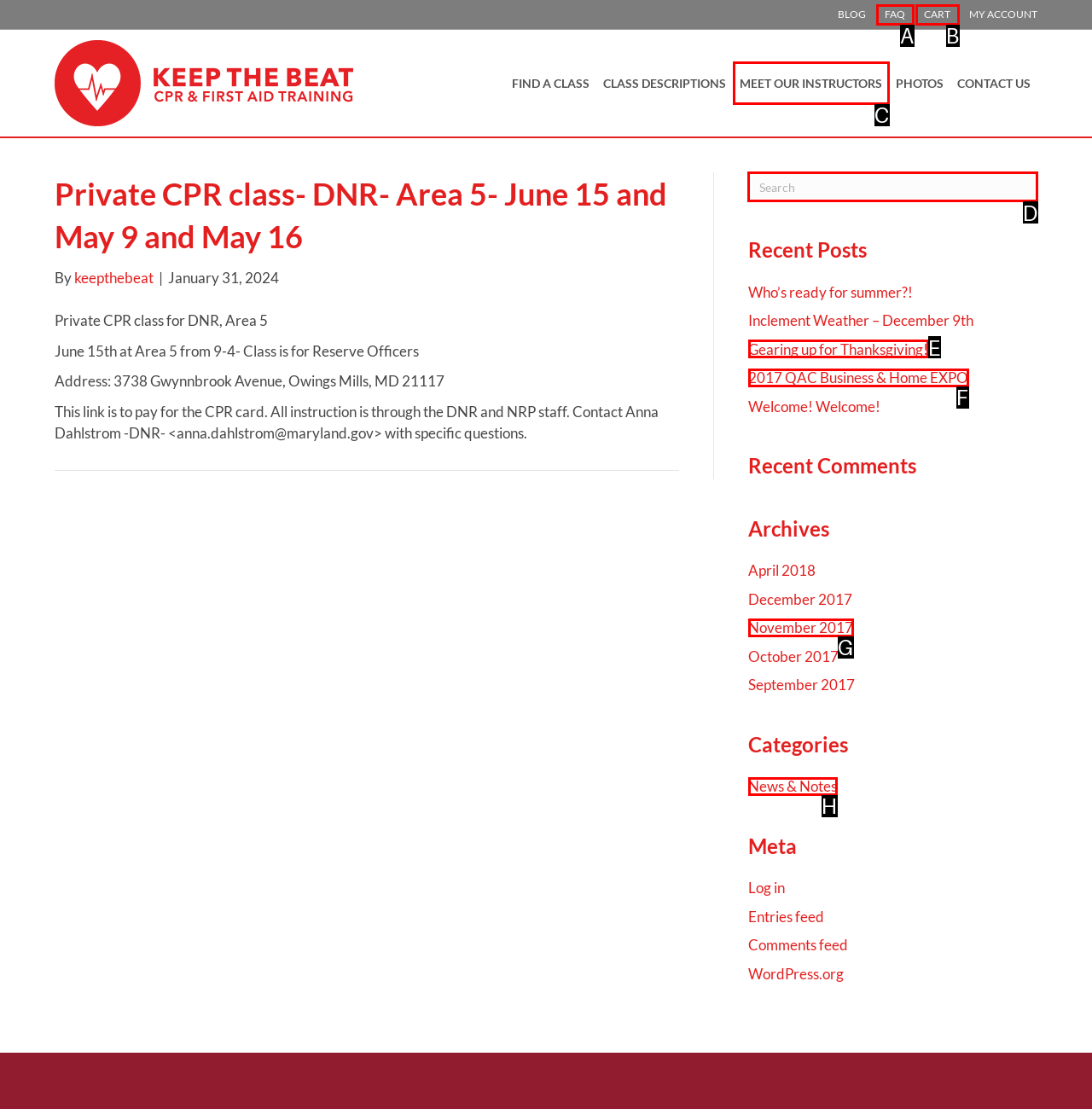Determine which option should be clicked to carry out this task: Search for something
State the letter of the correct choice from the provided options.

D